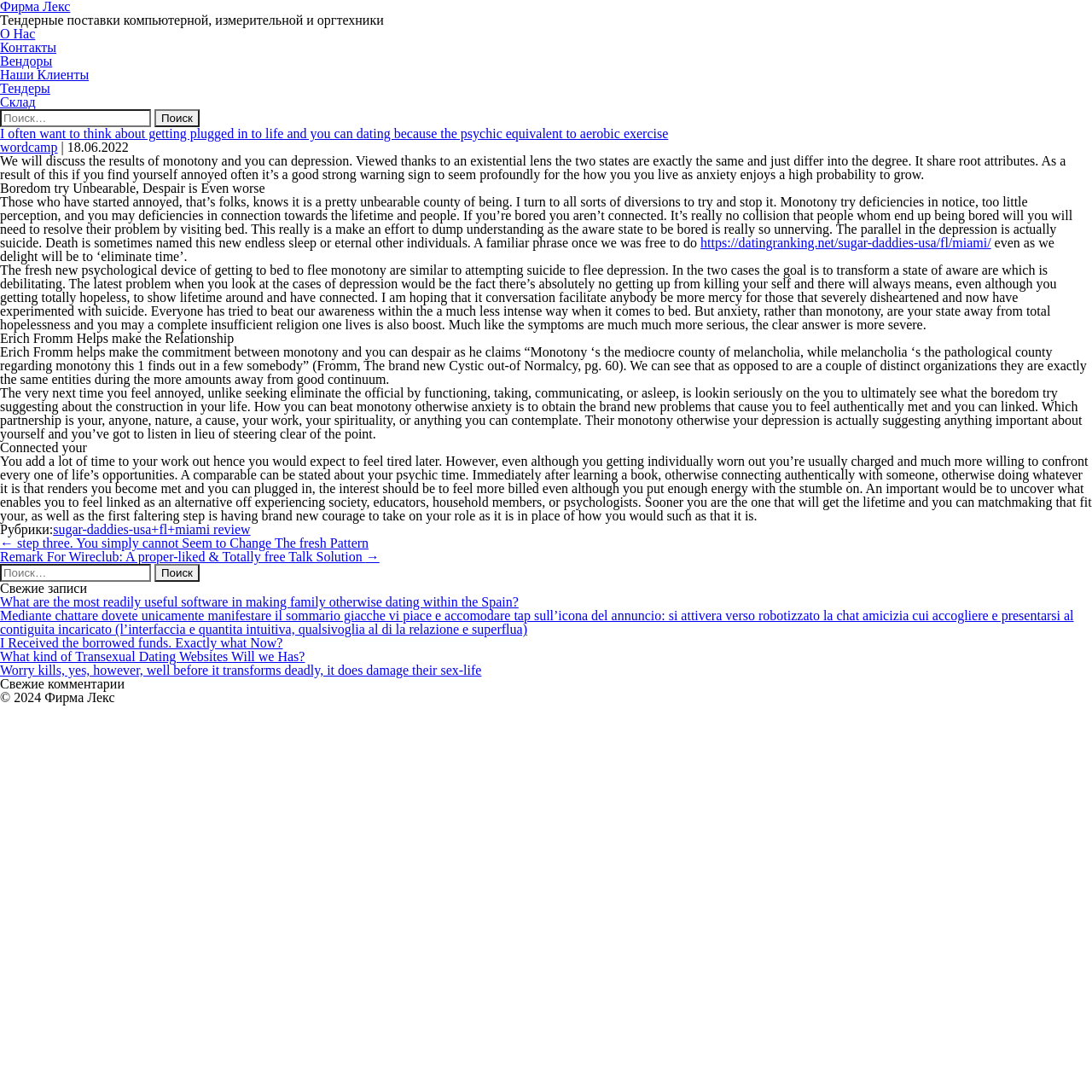Please determine the bounding box coordinates for the element with the description: "Склад".

[0.0, 0.087, 0.033, 0.1]